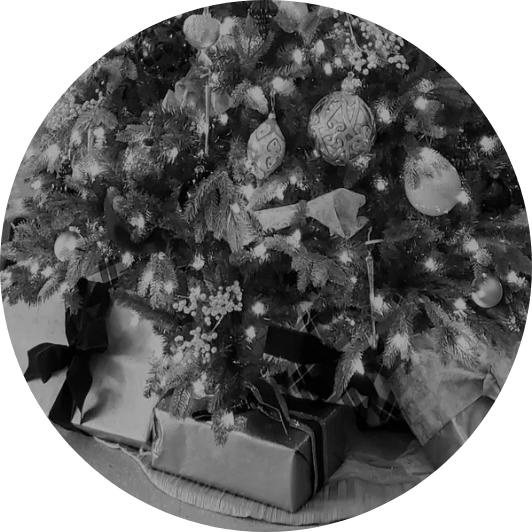Thoroughly describe everything you see in the image.

The image captures a beautifully decorated Christmas tree adorned with a variety of ornaments, including globes and decorative pieces, nestled in a warm and inviting holiday setting. At the base of the tree, presents wrapped in festive paper and ribbons await to be opened, adding to the anticipation of the season. The scene is illuminated with warm lights that punctuate the lush green of the tree, creating a cozy and cheerful atmosphere perfect for holiday celebrations. This visual encapsulates the essence of holiday joy and seasonal decor, reminiscent of gatherings and festivities shared with loved ones.